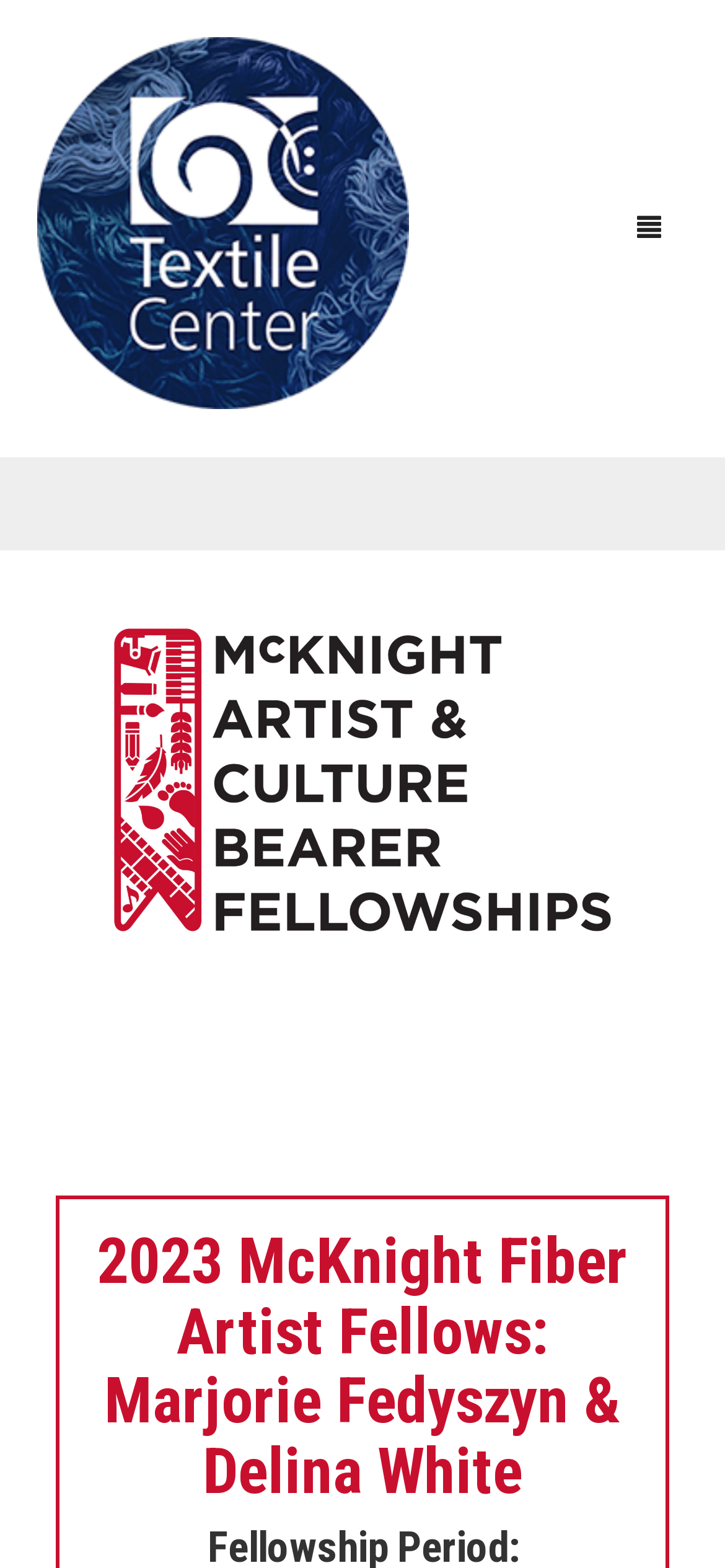Find and generate the main title of the webpage.

2023 McKnight Fiber Artist Fellows: Marjorie Fedyszyn & Delina White